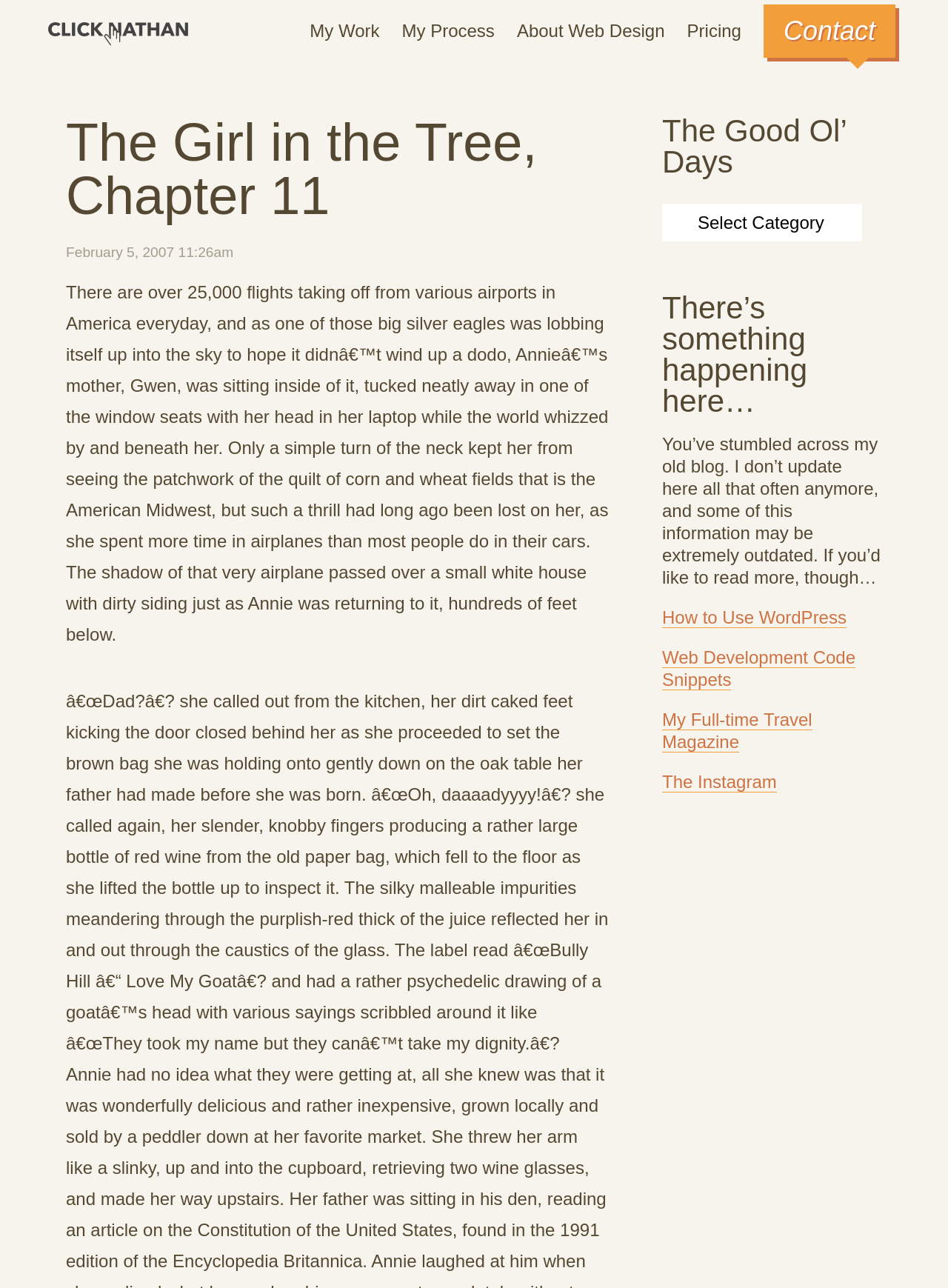Answer the question below with a single word or a brief phrase: 
What is the author's occupation?

Web Design